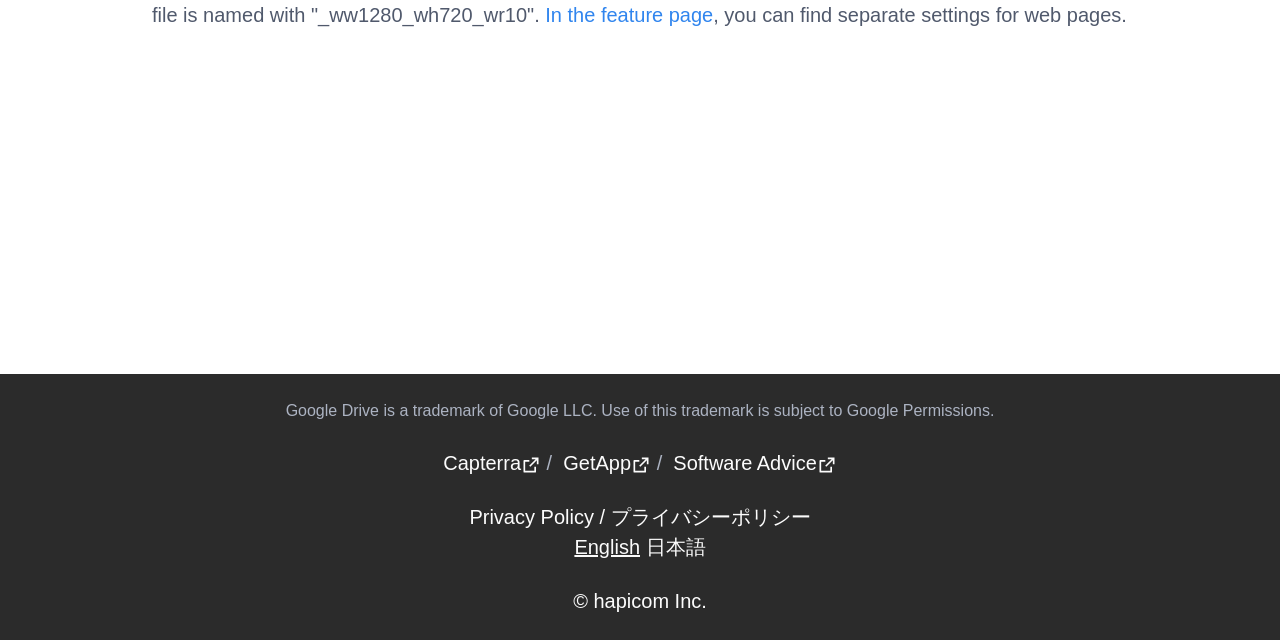Given the element description: "Capterra", predict the bounding box coordinates of this UI element. The coordinates must be four float numbers between 0 and 1, given as [left, top, right, bottom].

[0.346, 0.706, 0.423, 0.741]